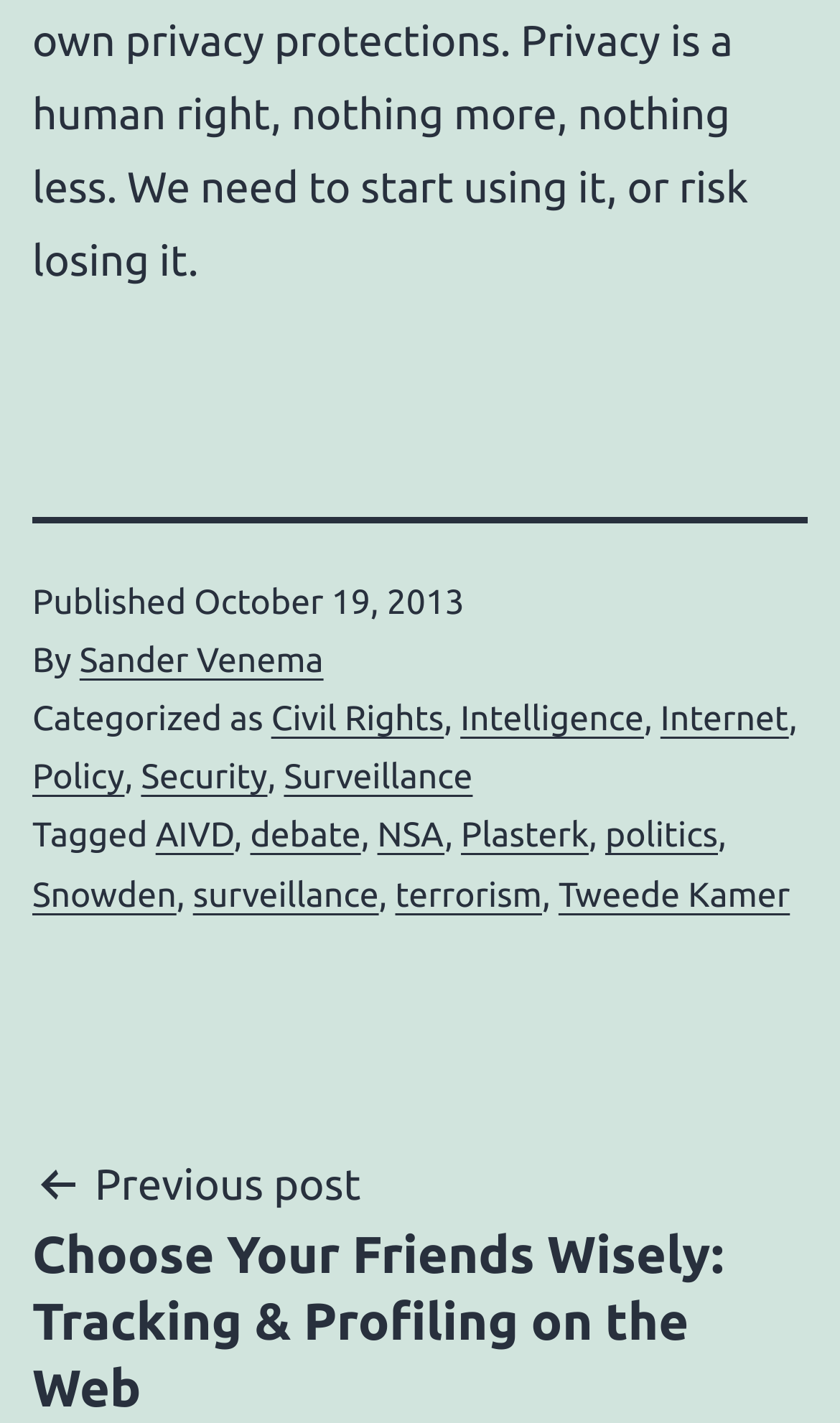Please analyze the image and give a detailed answer to the question:
What tags are associated with the post?

I found the tags by looking at the footer section of the webpage, where it lists the tags as links, separated by commas.